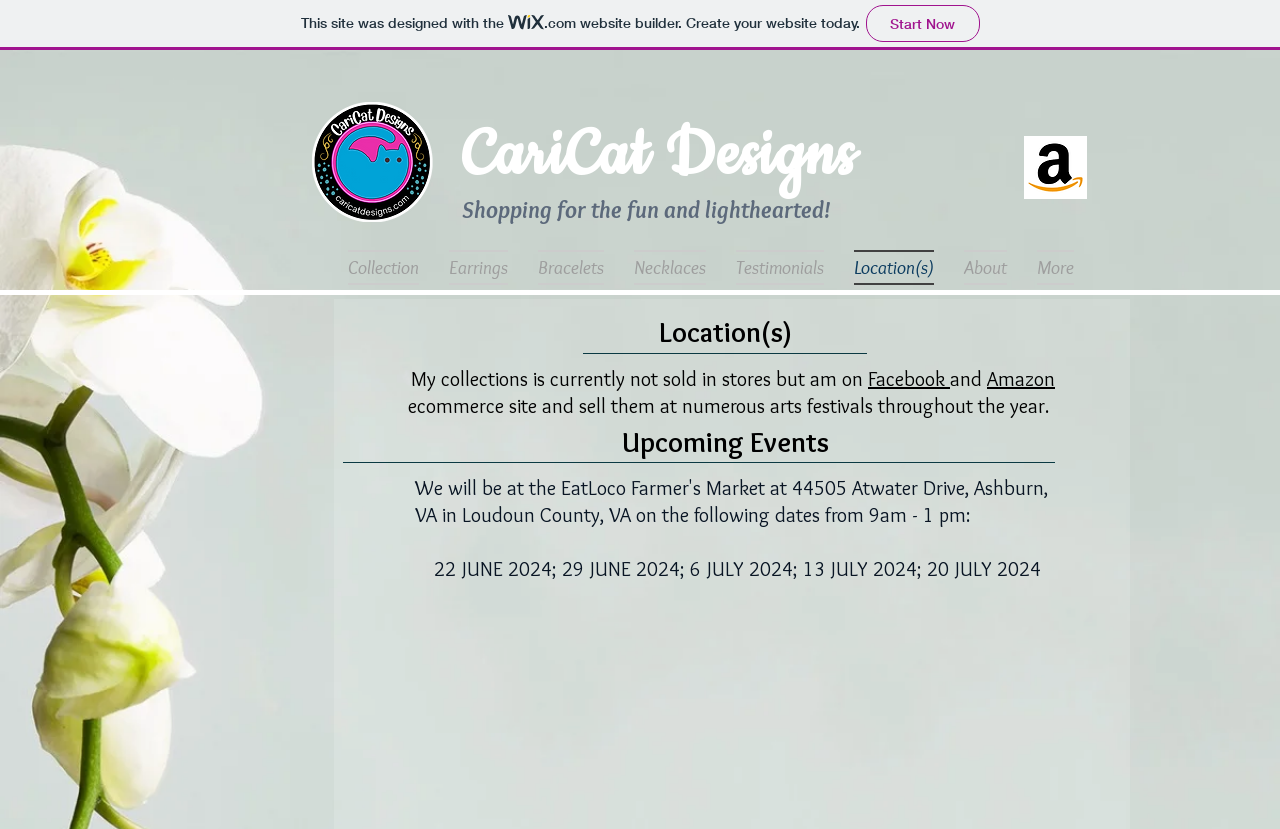Is there a map on the webpage?
Refer to the screenshot and respond with a concise word or phrase.

Yes